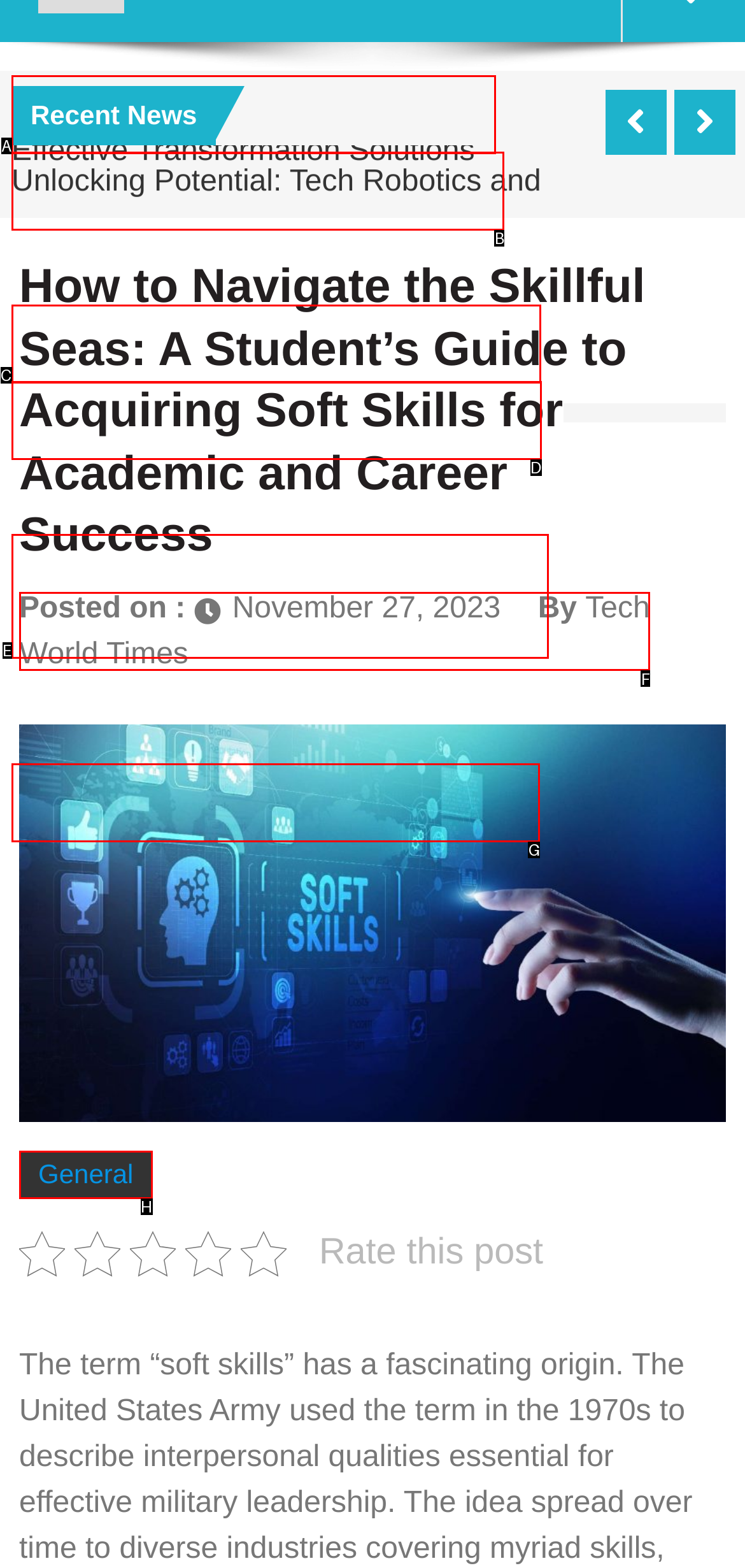Identify the UI element that best fits the description: General
Respond with the letter representing the correct option.

H